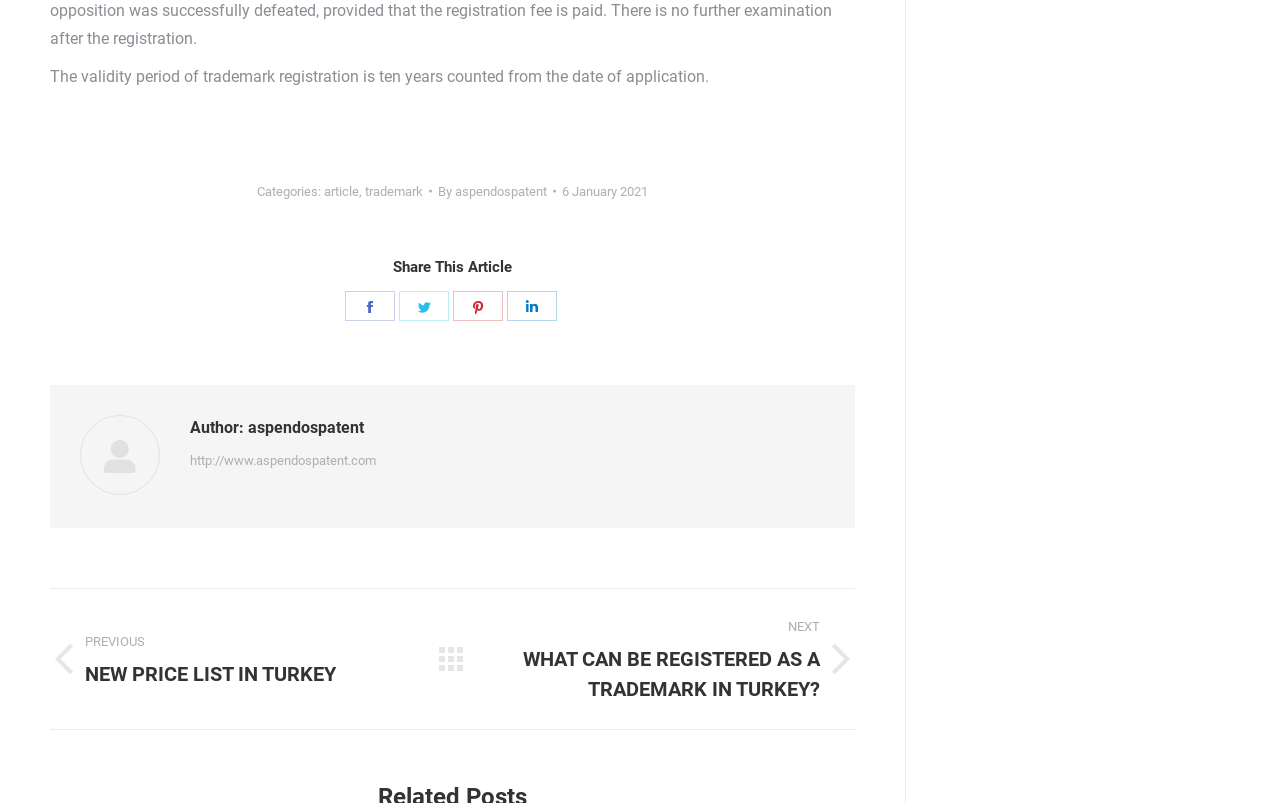Kindly determine the bounding box coordinates for the area that needs to be clicked to execute this instruction: "Go to the previous post".

[0.039, 0.764, 0.32, 0.876]